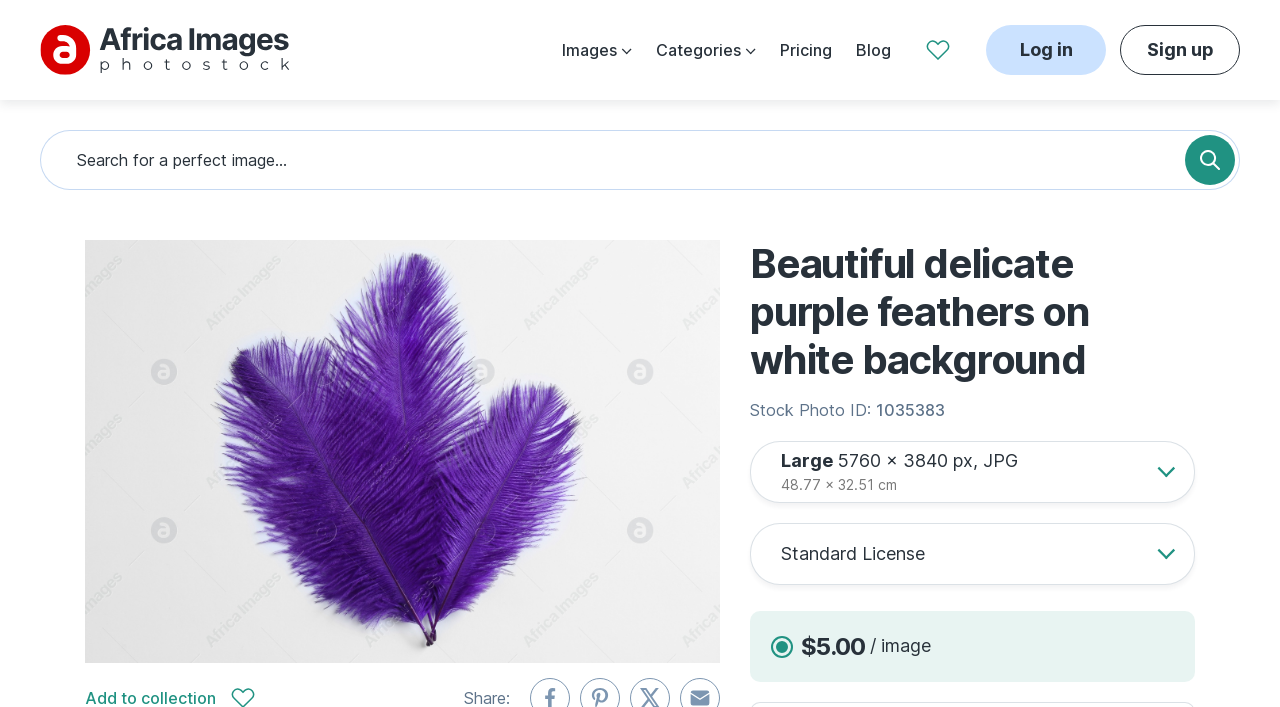Identify the bounding box for the UI element that is described as follows: "Images".

[0.439, 0.041, 0.494, 0.1]